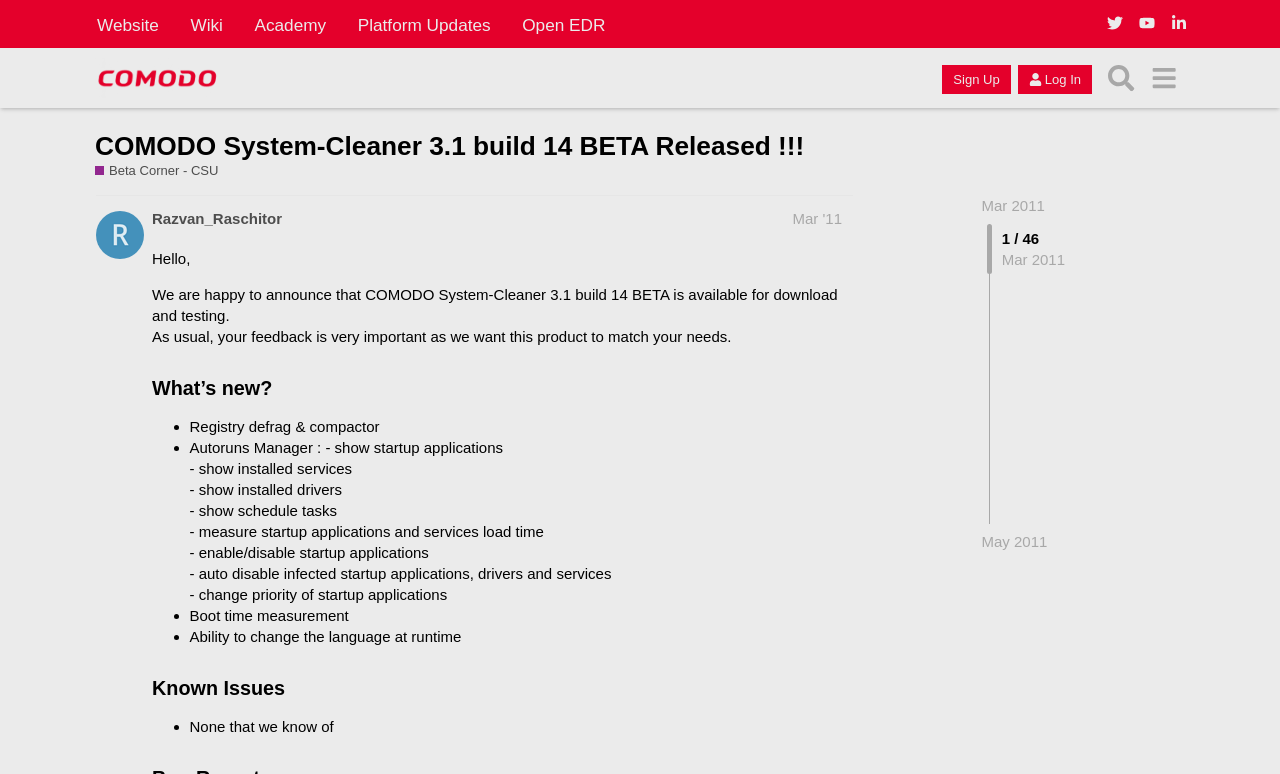Bounding box coordinates are specified in the format (top-left x, top-left y, bottom-right x, bottom-right y). All values are floating point numbers bounded between 0 and 1. Please provide the bounding box coordinate of the region this sentence describes: Beta Corner - CSU

[0.074, 0.209, 0.171, 0.233]